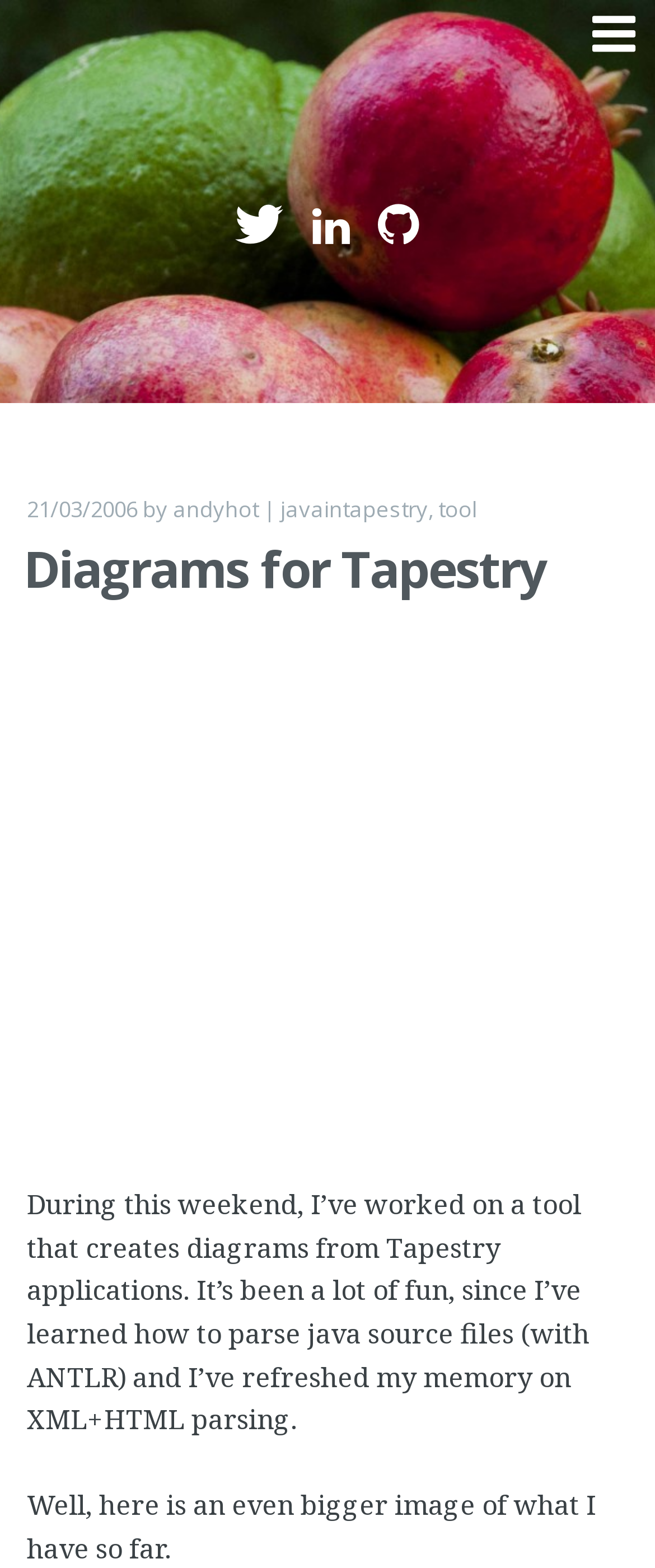Provide a brief response to the question below using one word or phrase:
What is the topic of the blog post?

Diagrams for Tapestry